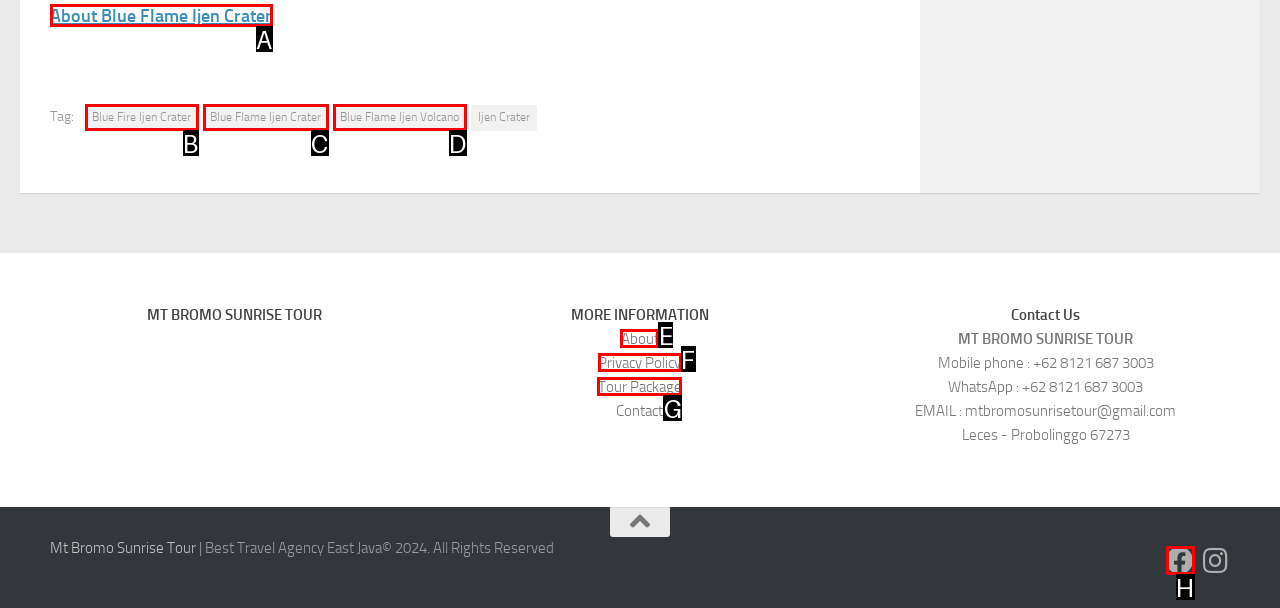Given the instruction: Follow on Facebook, which HTML element should you click on?
Answer with the letter that corresponds to the correct option from the choices available.

H